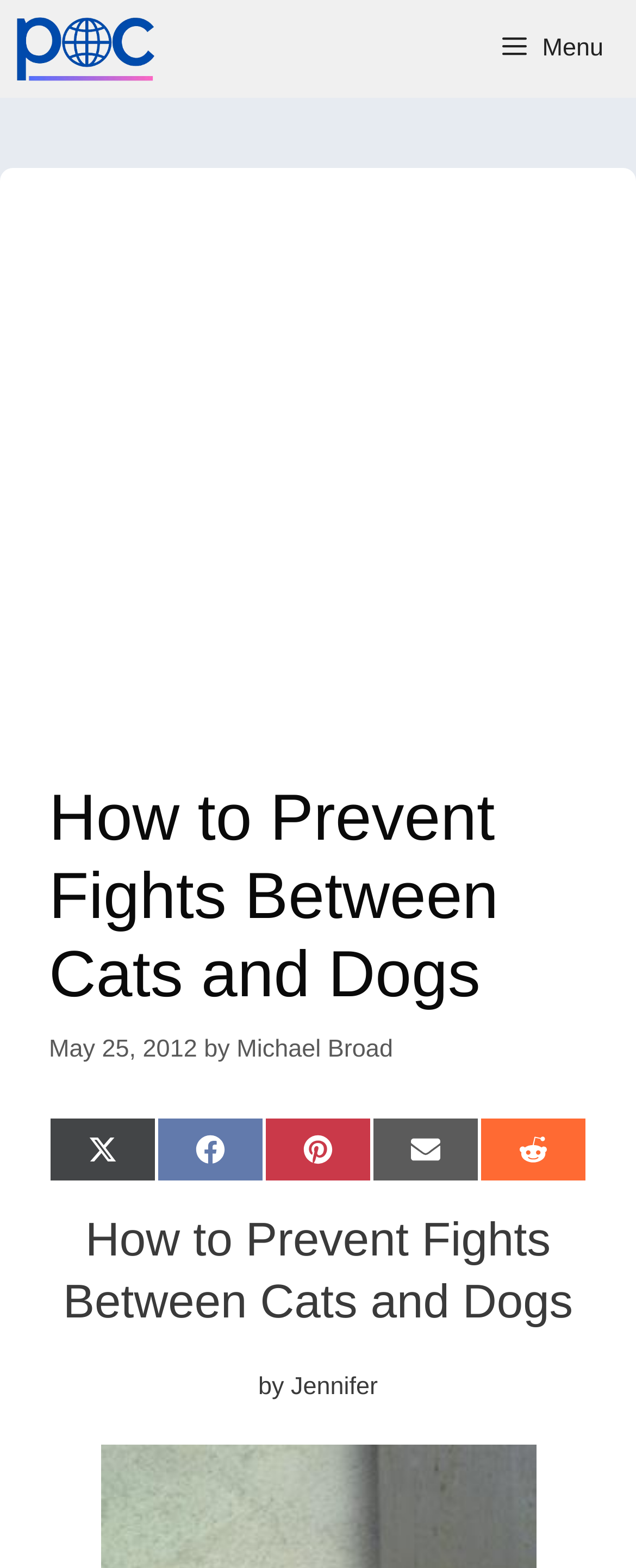Describe all the significant parts and information present on the webpage.

The webpage is about preventing fights between cats and dogs, written by Michael Broad. At the top, there is a navigation bar with a link to the author's name, accompanied by a small image. On the right side of the navigation bar, there is a menu button with an icon. 

Below the navigation bar, there is a large advertisement iframe that takes up most of the width of the page. 

Underneath the advertisement, there is a header section with a heading that reads "How to Prevent Fights Between Cats and Dogs". This heading is followed by the publication date, "May 25, 2012", and the author's name, "Michael Broad". 

On the same level as the header section, there are five social media sharing links, including Twitter, Facebook, Pinterest, Email, and Reddit, aligned horizontally from left to right. 

Further down, there is another heading with the same title, "How to Prevent Fights Between Cats and Dogs", followed by the author's name, "Jennifer", indicating that the article is written by Jennifer, not Michael Broad.